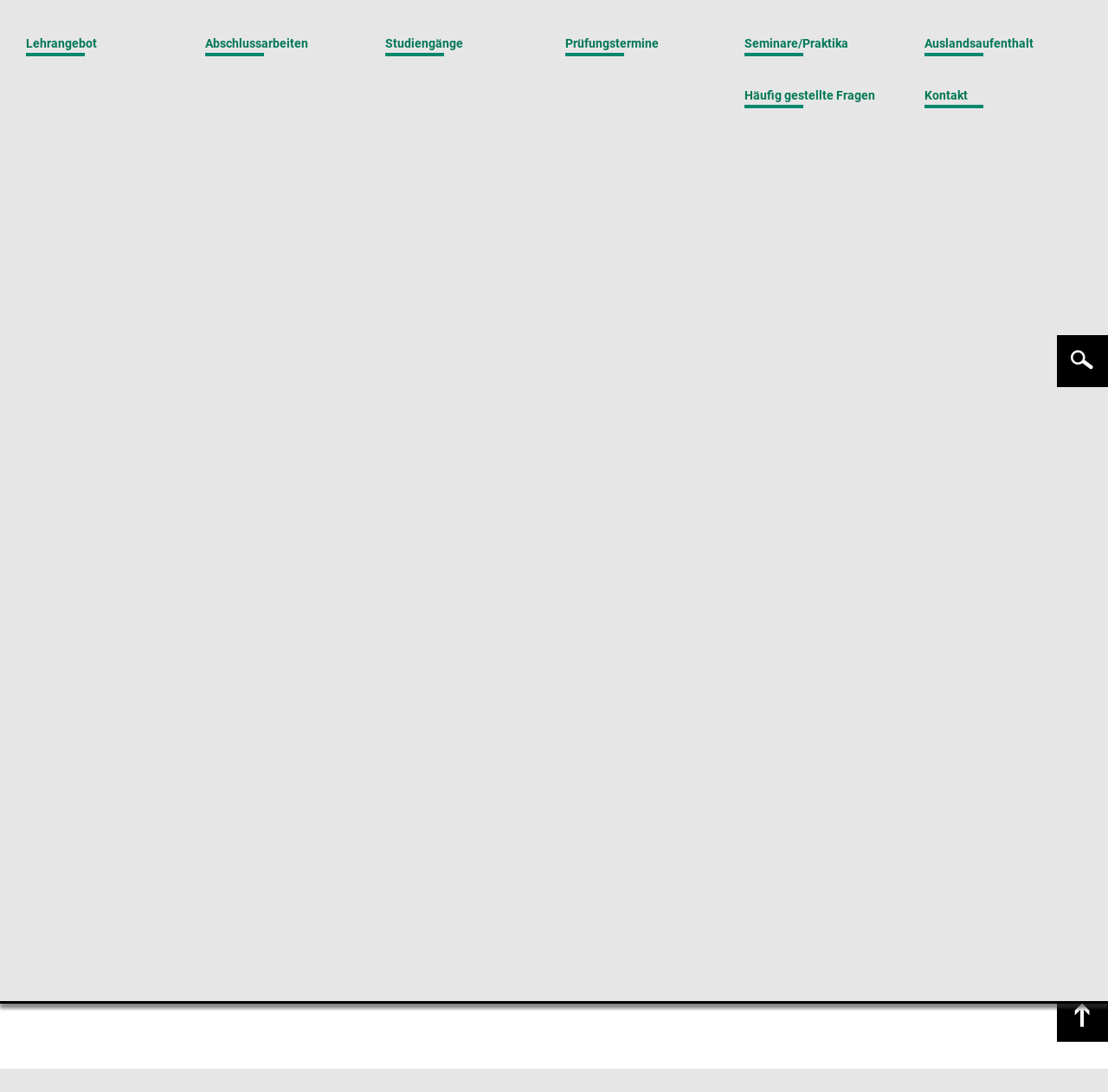Determine the bounding box coordinates of the element's region needed to click to follow the instruction: "click on the link to the homepage". Provide these coordinates as four float numbers between 0 and 1, formatted as [left, top, right, bottom].

[0.571, 0.023, 0.6, 0.036]